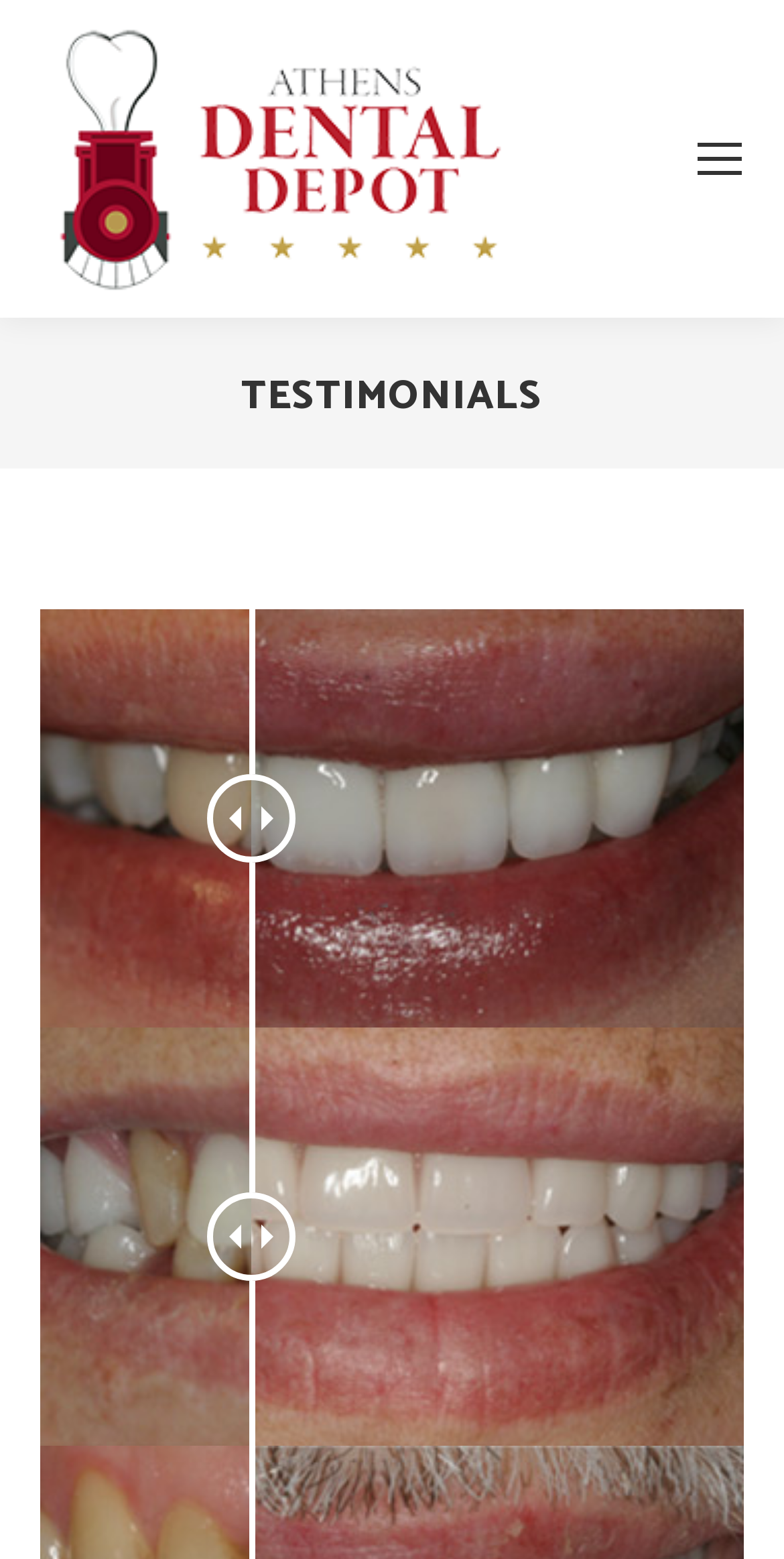What is the purpose of the link at the top right corner?
From the screenshot, supply a one-word or short-phrase answer.

Mobile menu icon